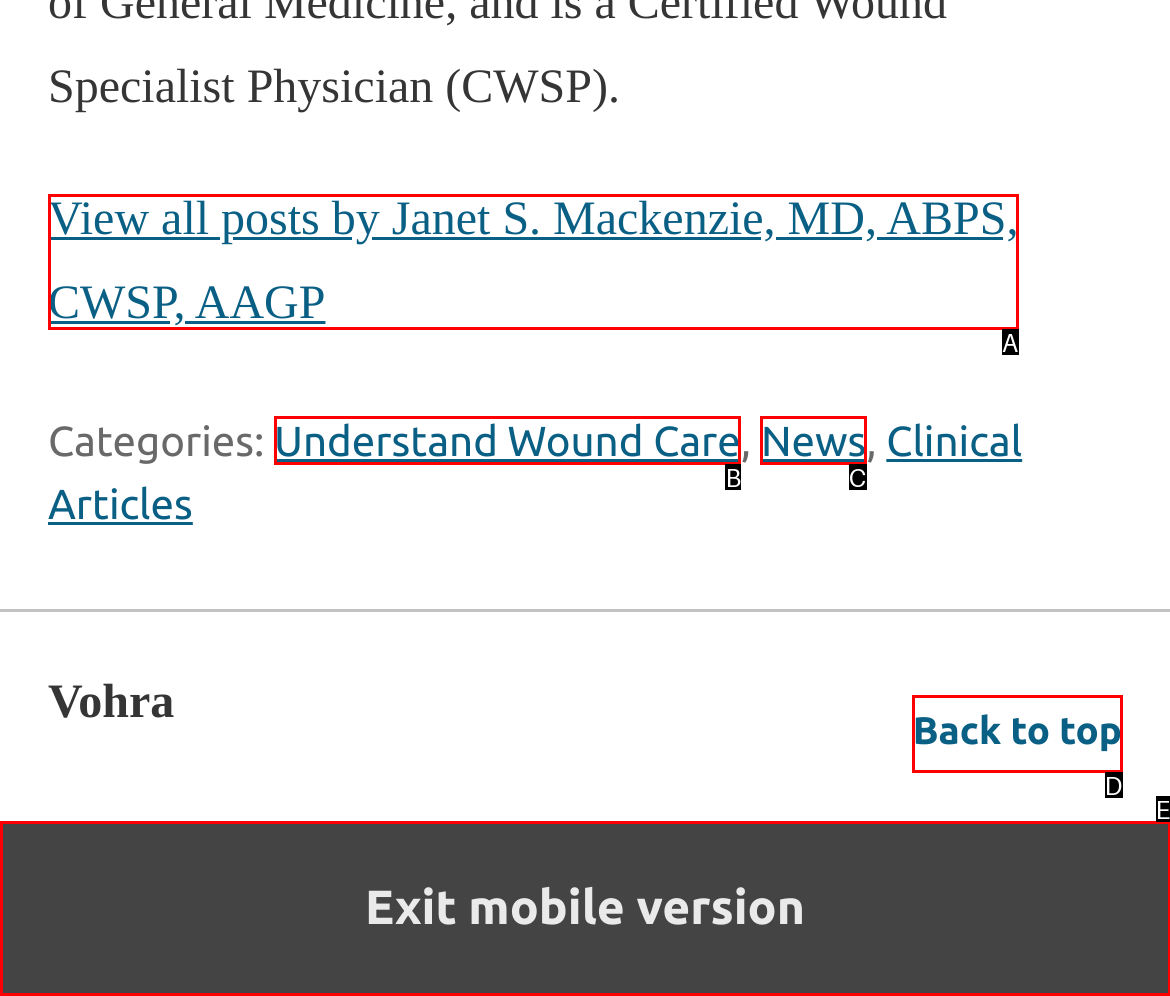Find the HTML element that corresponds to the description: News. Indicate your selection by the letter of the appropriate option.

C